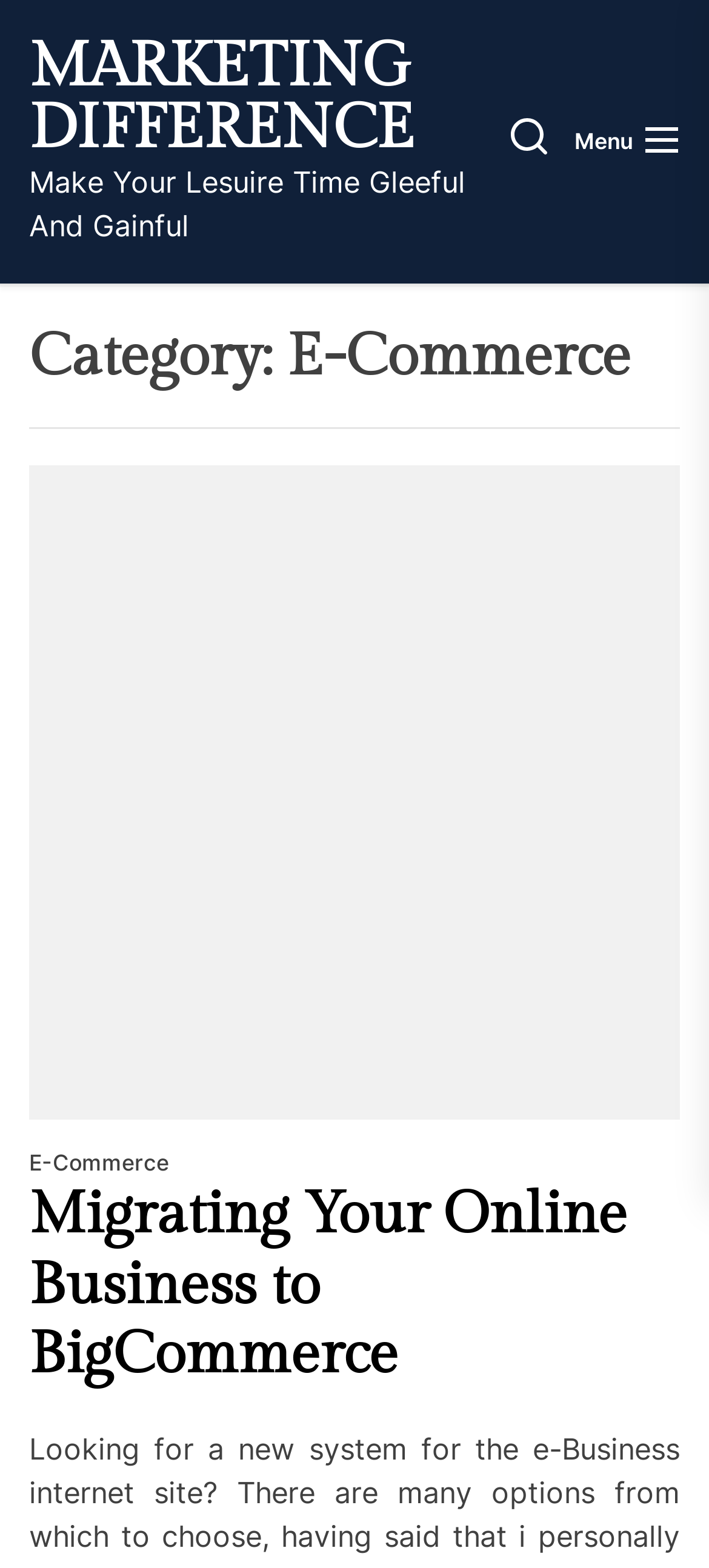Identify the bounding box for the UI element specified in this description: "Menu". The coordinates must be four float numbers between 0 and 1, formatted as [left, top, right, bottom].

[0.81, 0.075, 0.959, 0.105]